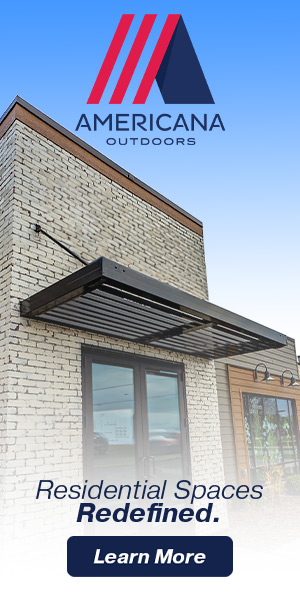Explain in detail what you see in the image.

The image features a modern outdoor residential structure highlighted by a prominent awning that provides shade and aesthetic appeal. Above the building, the "Americana Outdoors" logo is displayed prominently, showcasing a blend of red and blue colors that evoke a sense of innovation and freshness. The caption "Residential Spaces Redefined" suggests a focus on enhancing outdoor living environments through contemporary design. Below the central imagery, a clear call-to-action invites viewers to "Learn More," encouraging further exploration of the brand’s offerings in residential development and outdoor solutions. The clean lines and modern facade signify a dedication to quality and style in transforming living spaces.